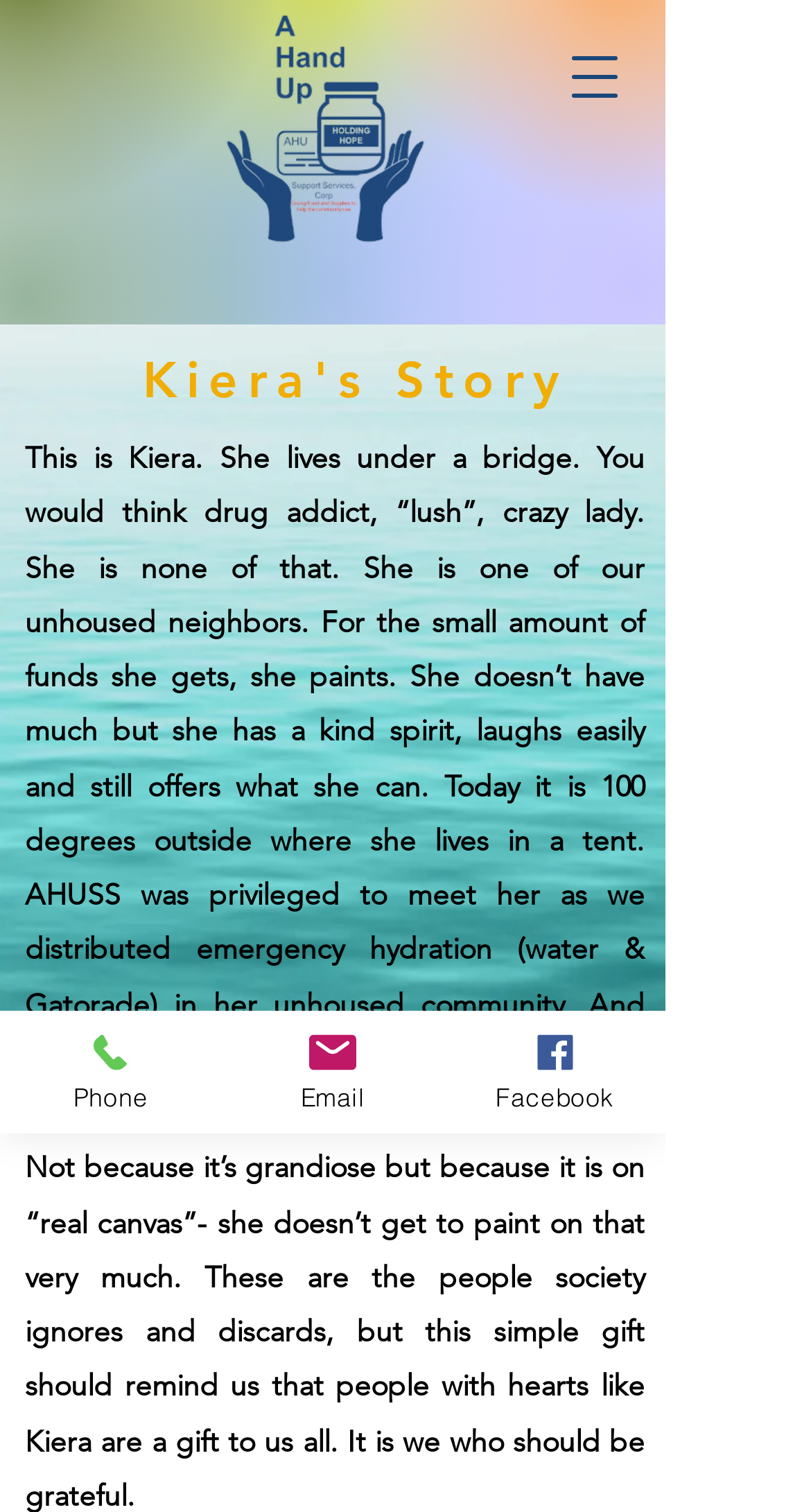Utilize the information from the image to answer the question in detail:
How many social media links are there?

I found a link element with the text 'Facebook', which is likely a social media link. I did not find any other social media links, so the answer is 1.